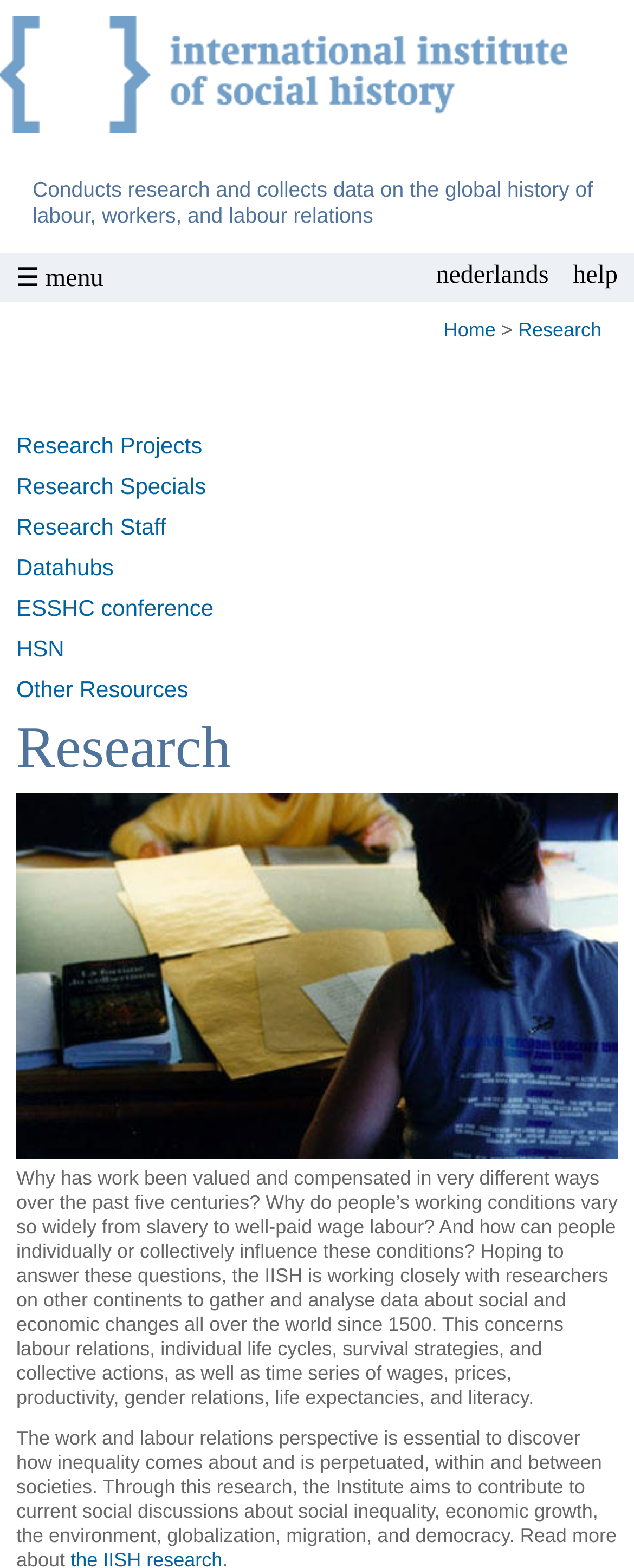Please give a short response to the question using one word or a phrase:
What type of data is being gathered and analyzed by IISH?

Social and economic data